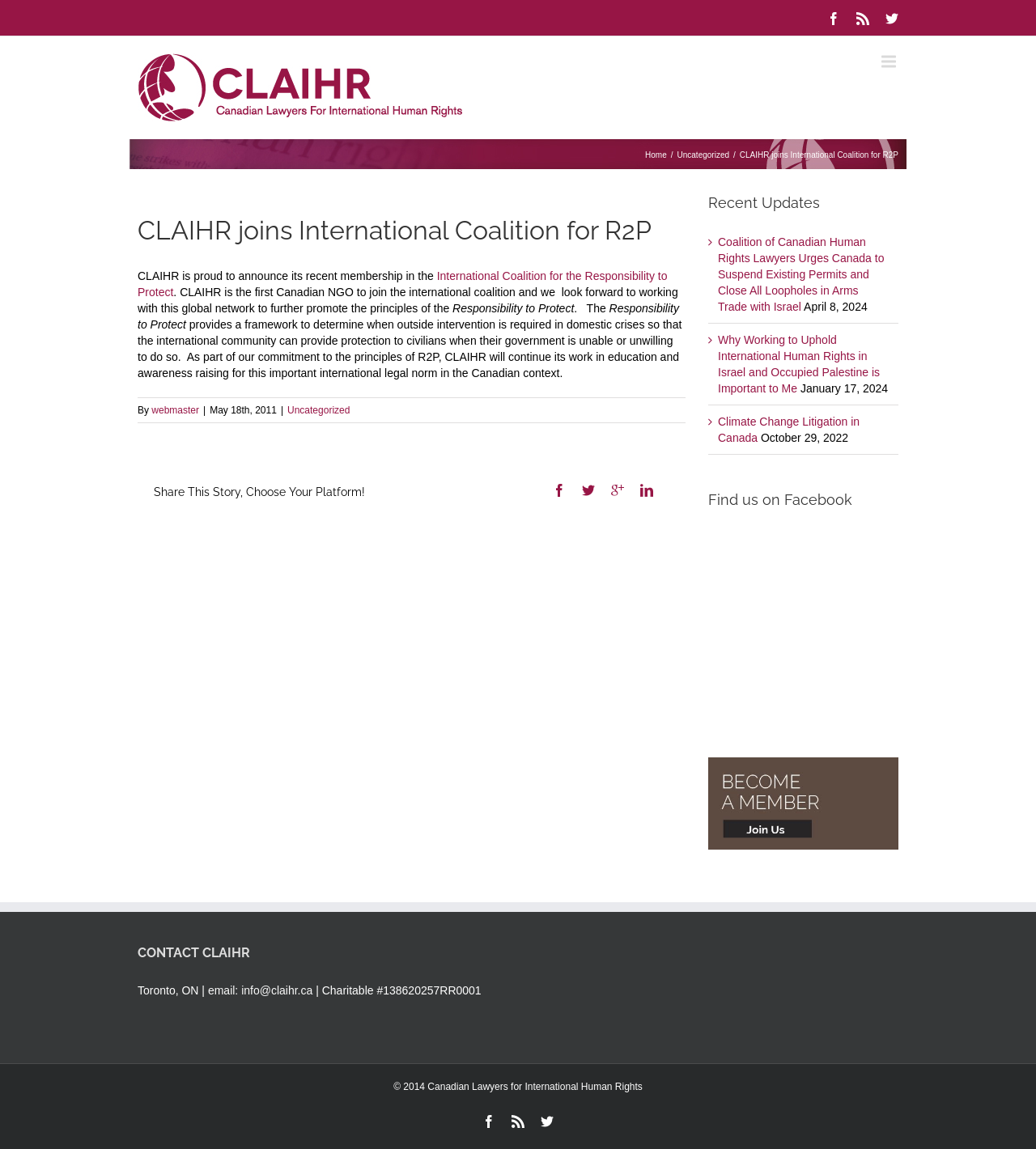From the details in the image, provide a thorough response to the question: What is CLAIHR's commitment to R2P?

As part of its commitment to the principles of R2P, CLAIHR will continue its work in education and awareness raising for this important international legal norm in the Canadian context, as mentioned in the webpage.